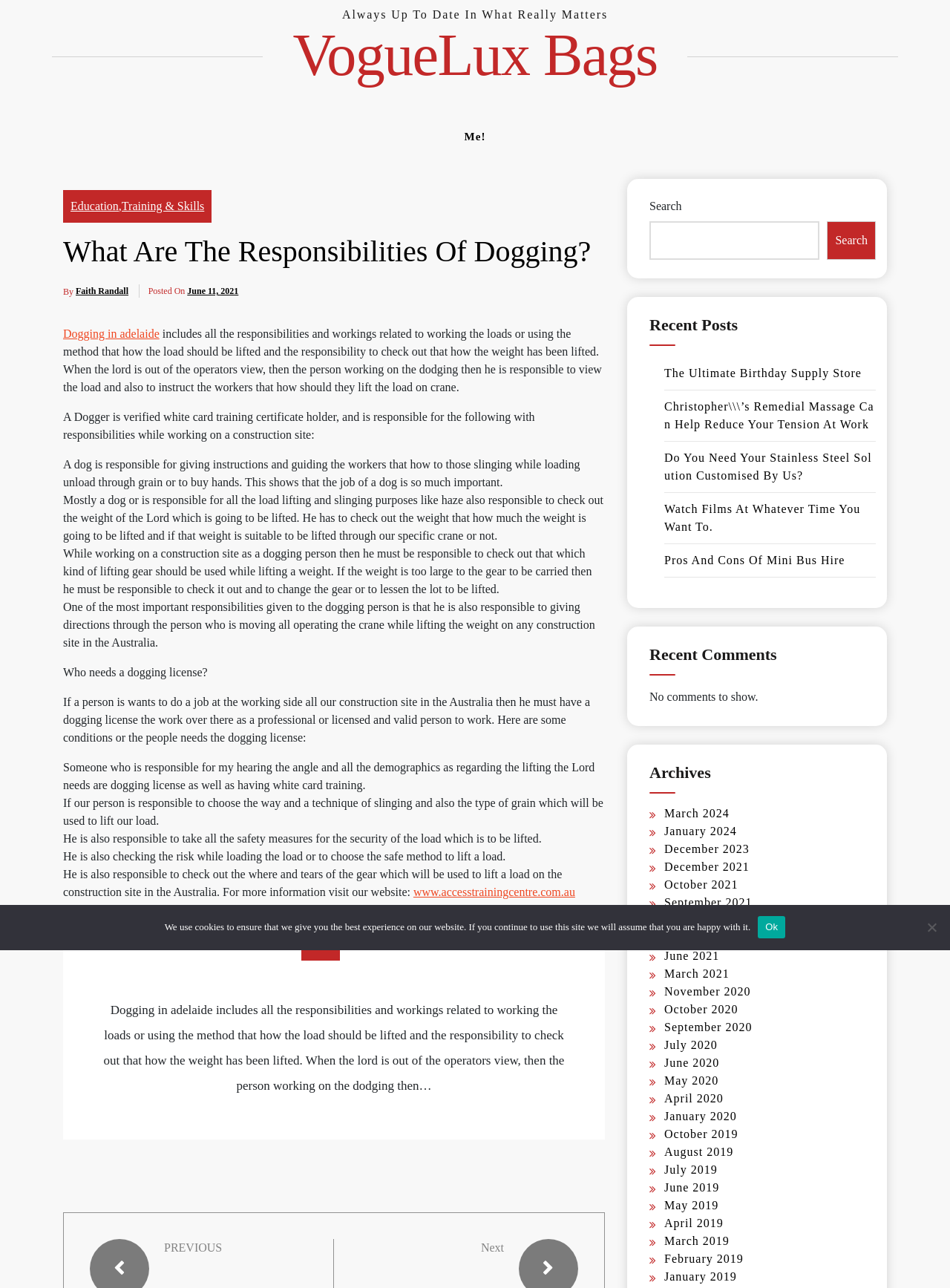What is the date of the article?
From the screenshot, provide a brief answer in one word or phrase.

June 11, 2021